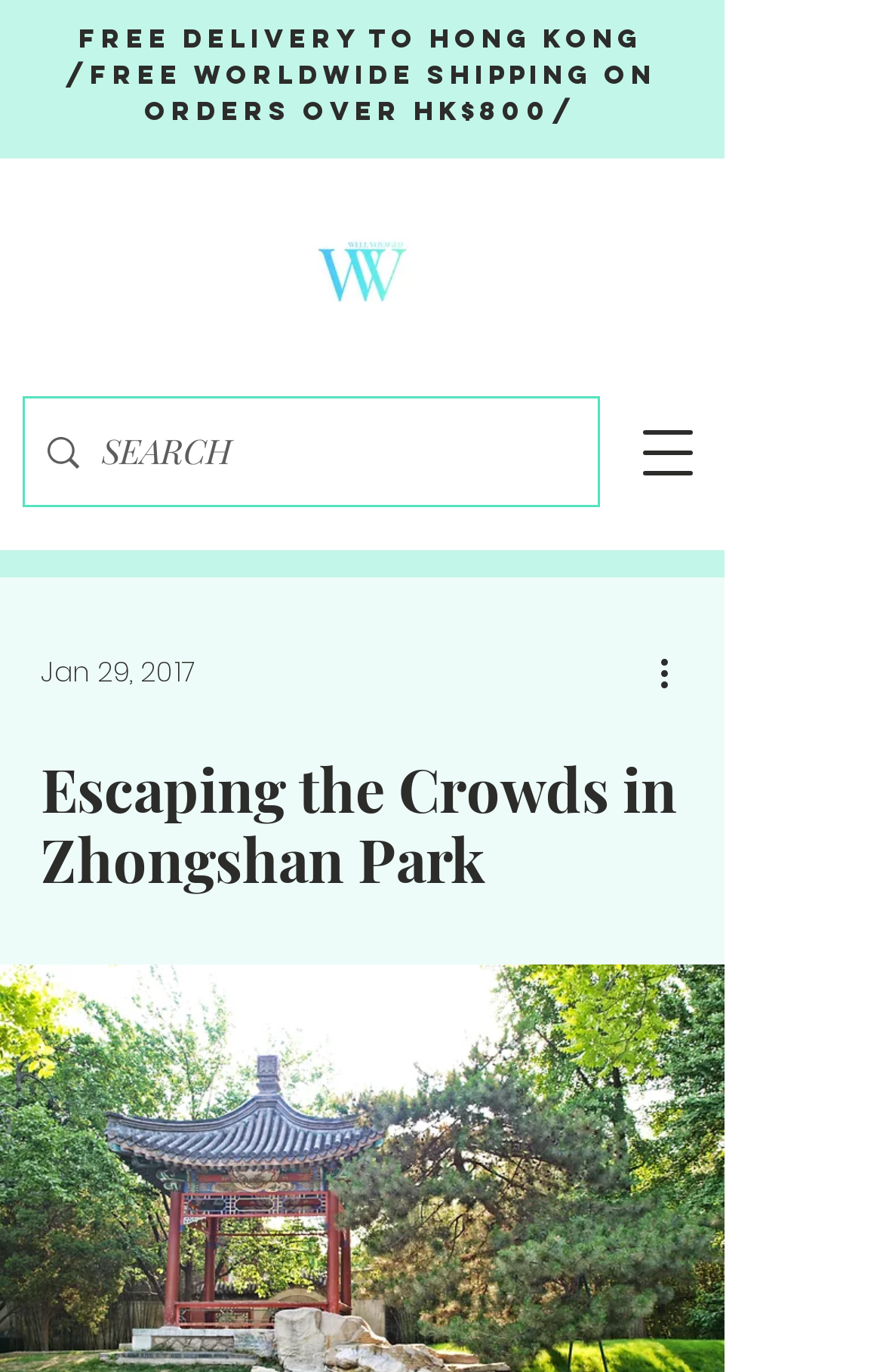What is the search box placeholder text?
Respond to the question with a well-detailed and thorough answer.

The search box is located at the top right corner of the webpage, and it has a placeholder text 'SEARCH'.